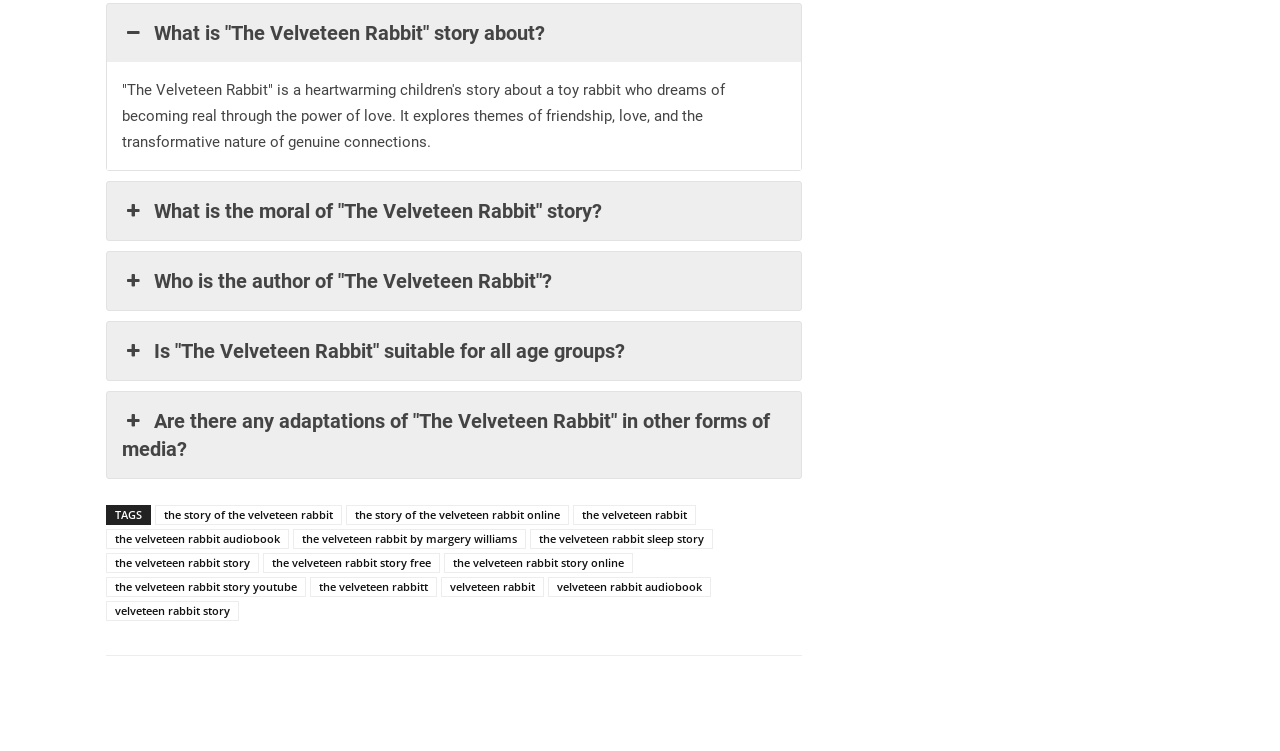Please identify the bounding box coordinates for the region that you need to click to follow this instruction: "Read the story of 'The Velveteen Rabbit' online".

[0.27, 0.673, 0.445, 0.7]